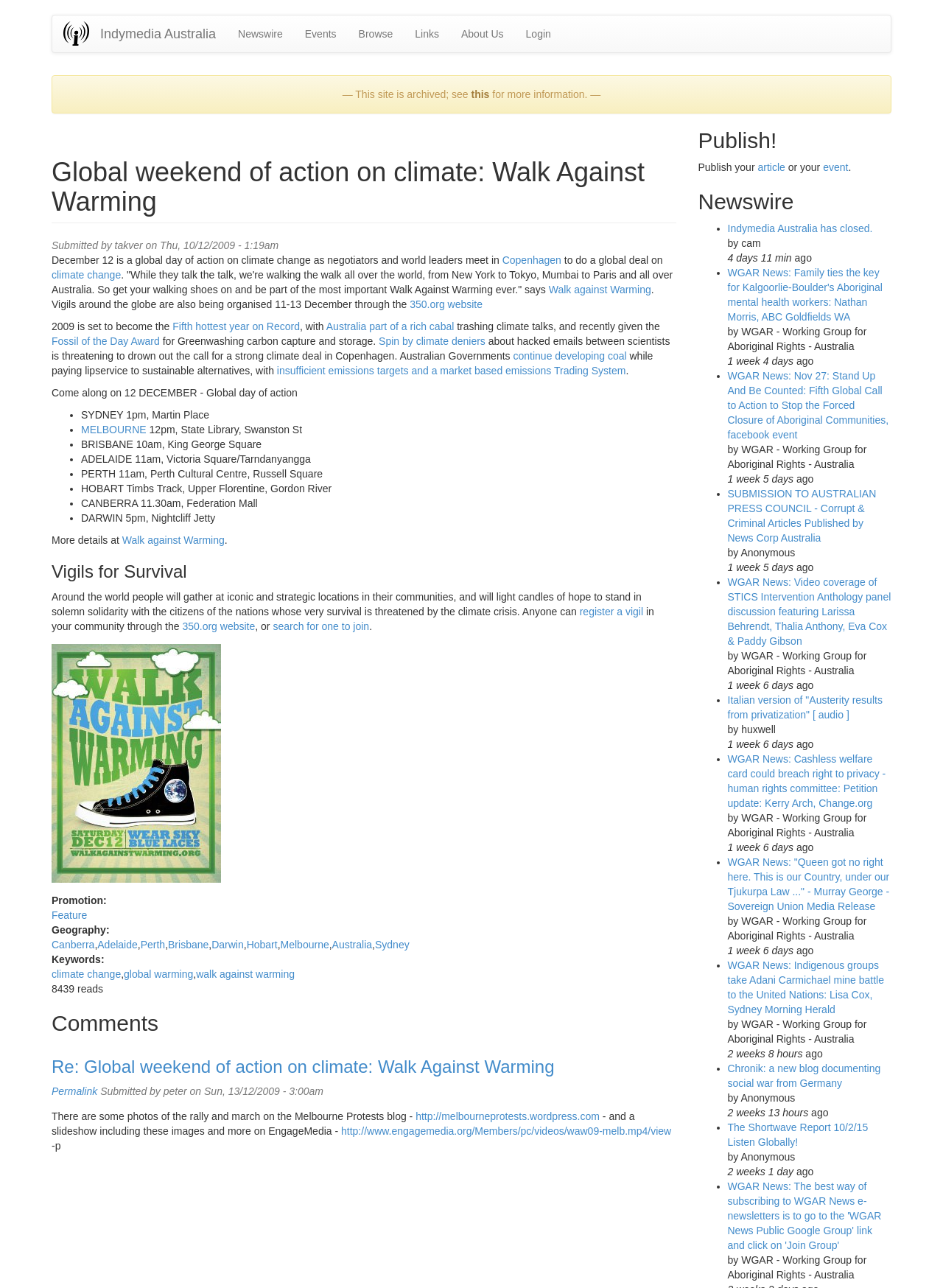Specify the bounding box coordinates of the area that needs to be clicked to achieve the following instruction: "Find out about events in Melbourne".

[0.086, 0.329, 0.155, 0.338]